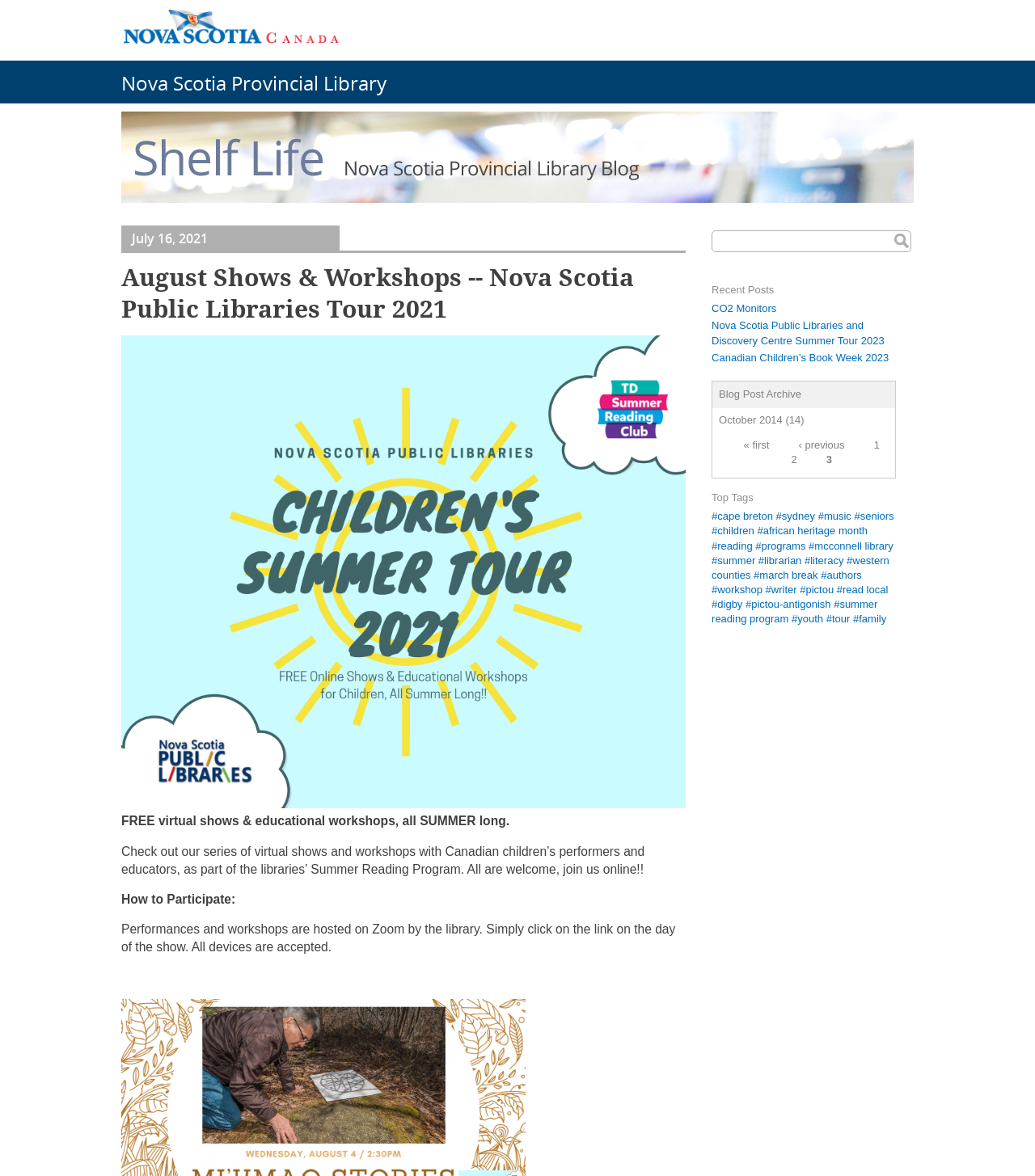Find the bounding box coordinates of the area to click in order to follow the instruction: "View the 'Recent Posts' section".

[0.688, 0.241, 0.879, 0.253]